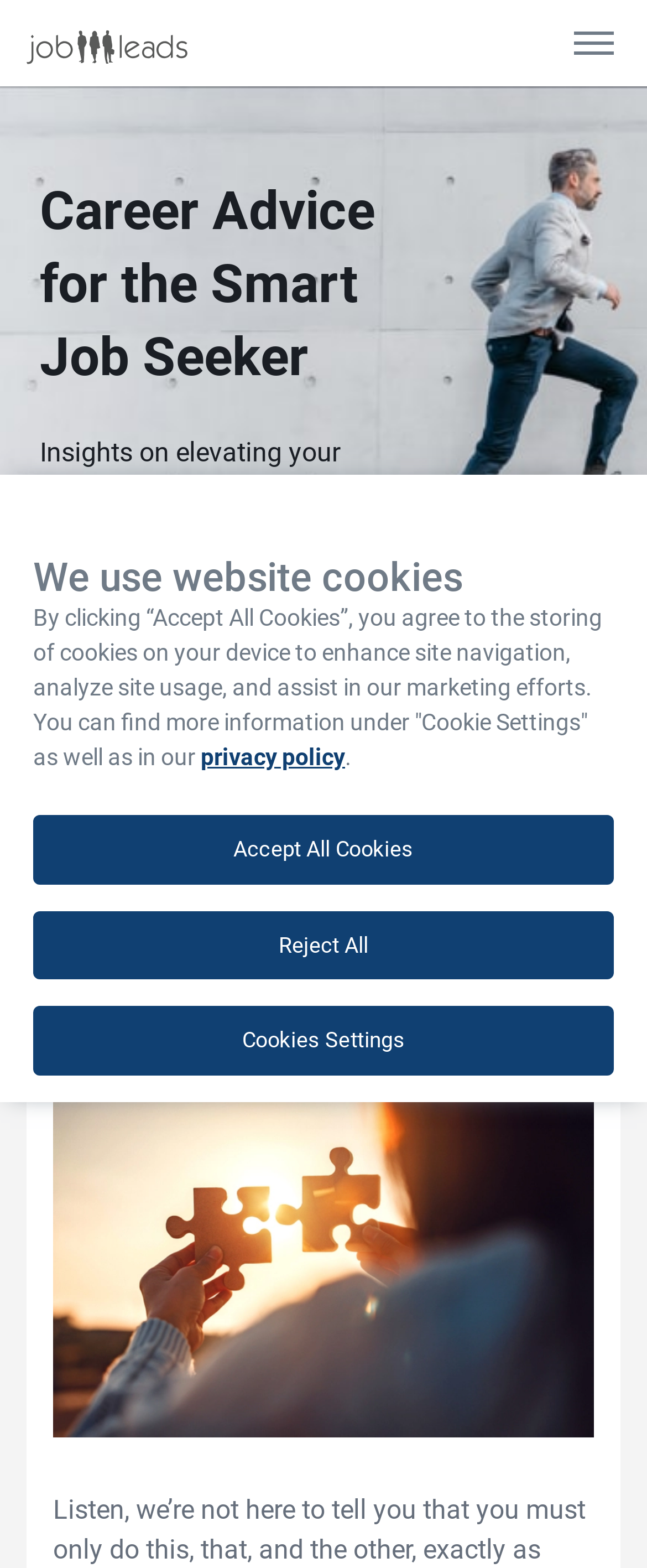What is the date of the blog post?
Please give a detailed and elaborate explanation in response to the question.

I found the date by looking at the time element, which has a text content of 'Sep 6, 2023'.